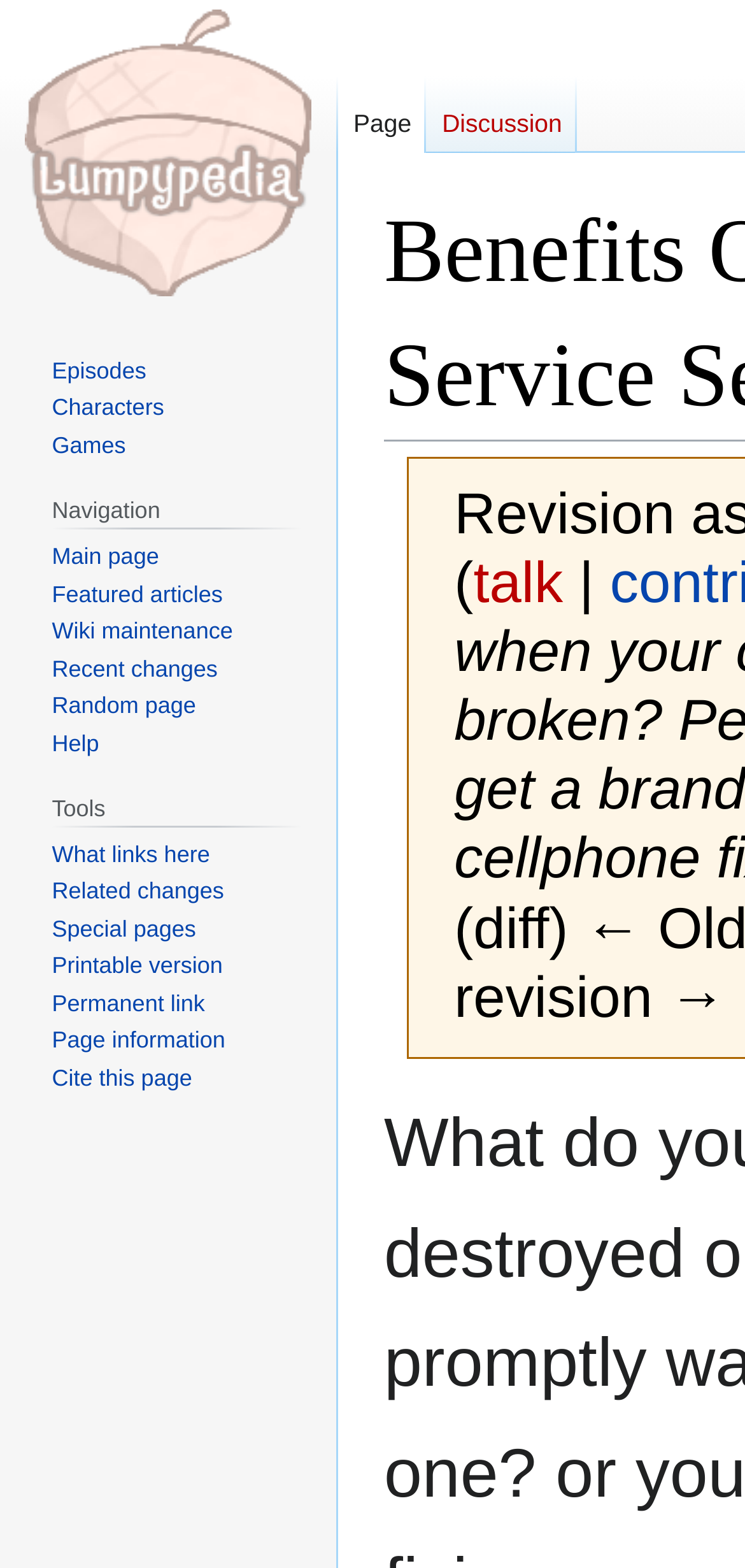Please determine the bounding box coordinates of the element to click on in order to accomplish the following task: "Go to discussion page". Ensure the coordinates are four float numbers ranging from 0 to 1, i.e., [left, top, right, bottom].

[0.573, 0.049, 0.775, 0.098]